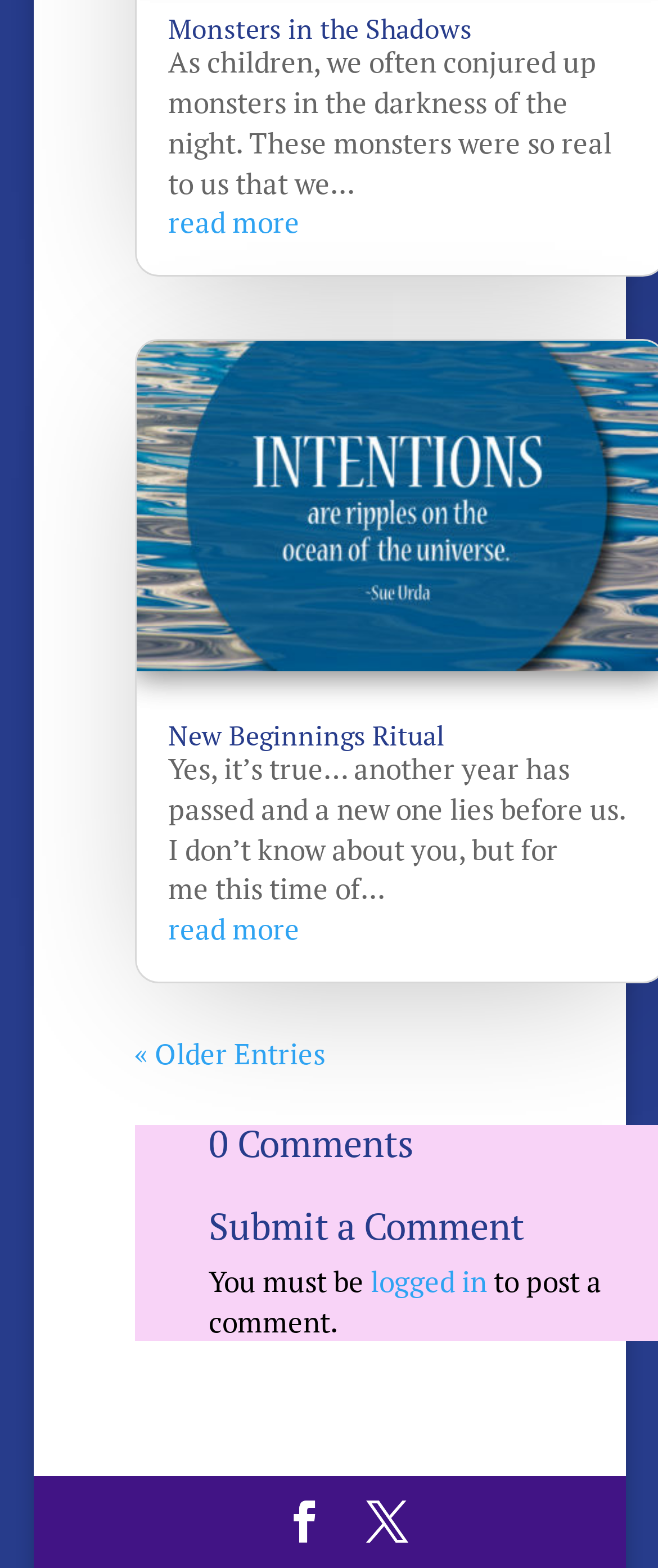Please identify the bounding box coordinates of the element on the webpage that should be clicked to follow this instruction: "read more about Monsters in the Shadows". The bounding box coordinates should be given as four float numbers between 0 and 1, formatted as [left, top, right, bottom].

[0.255, 0.13, 0.455, 0.154]